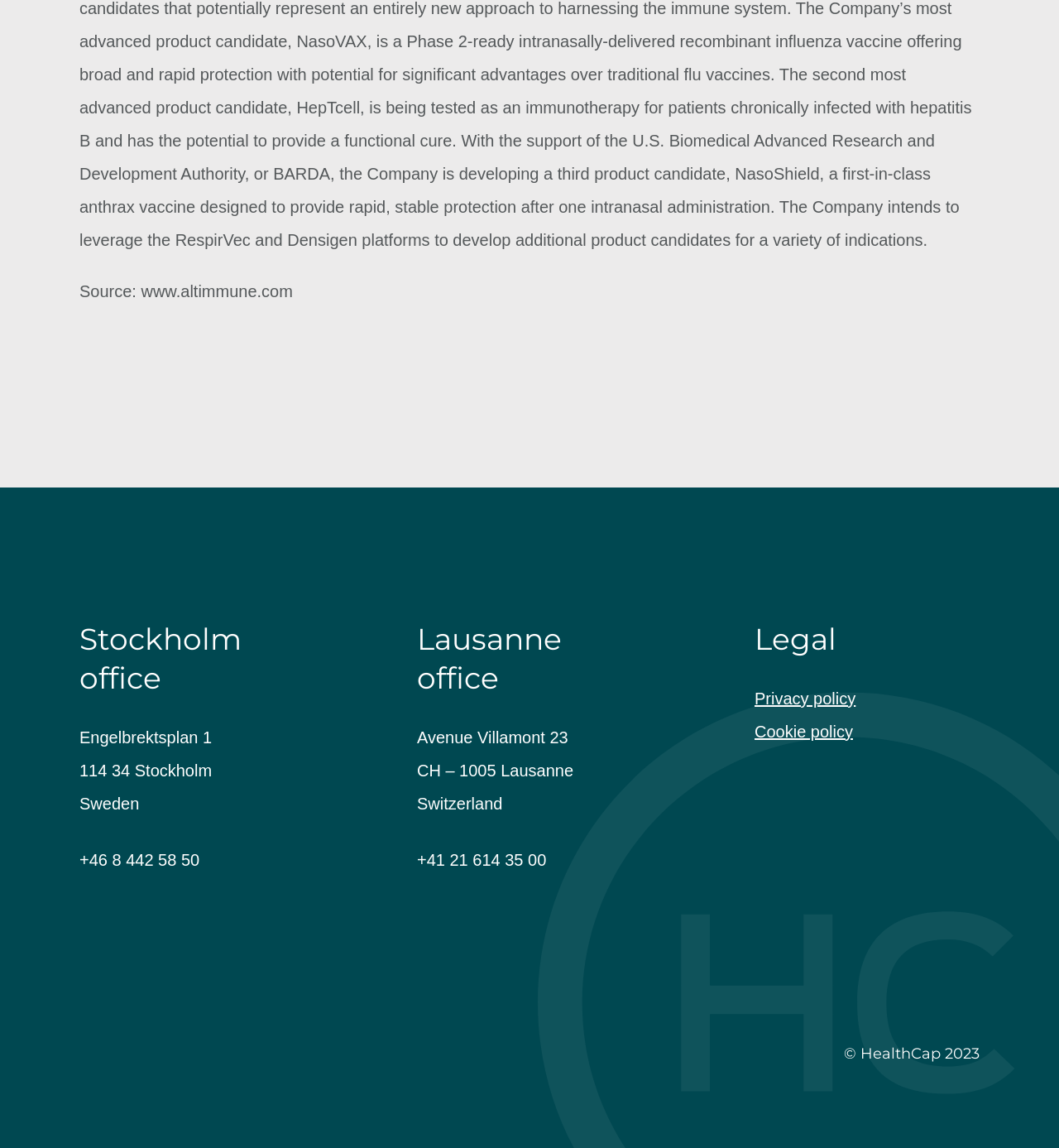What is the address of the Stockholm office?
Examine the webpage screenshot and provide an in-depth answer to the question.

I found the address by looking at the text elements under the 'Stockholm office' heading, which is located at the top-left section of the webpage. The address is 'Engelbrektsplan 1'.